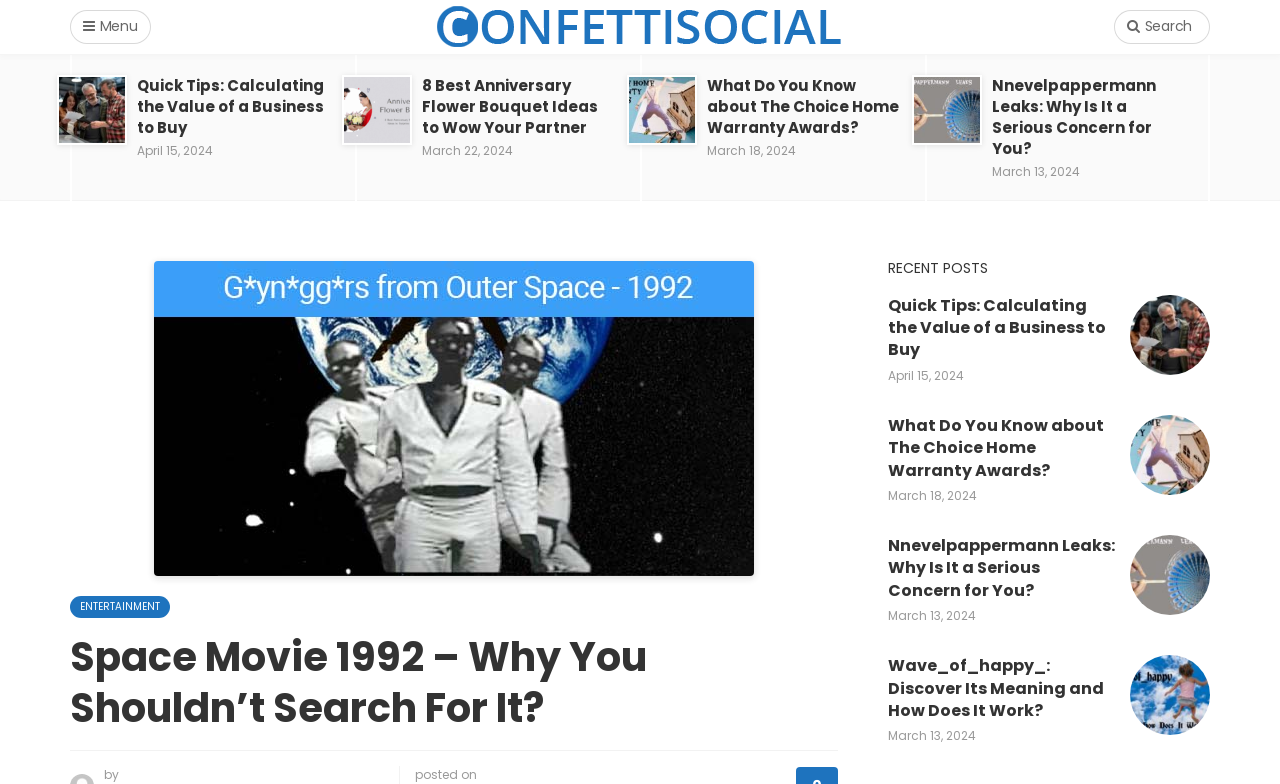Please indicate the bounding box coordinates of the element's region to be clicked to achieve the instruction: "View the 'RECENT POSTS' section". Provide the coordinates as four float numbers between 0 and 1, i.e., [left, top, right, bottom].

[0.694, 0.332, 0.945, 0.35]